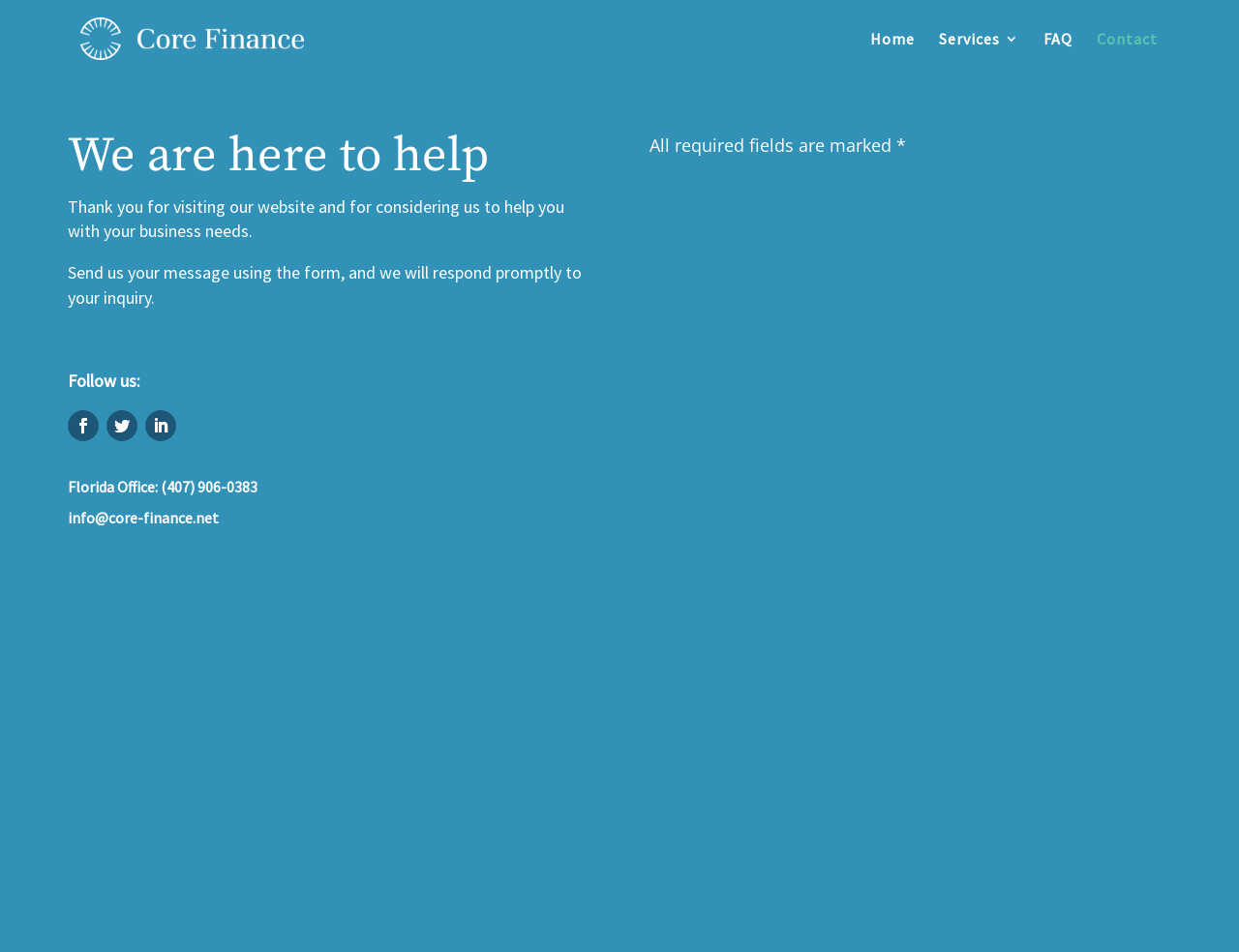Please specify the bounding box coordinates of the clickable region necessary for completing the following instruction: "Go to the 'Home' page". The coordinates must consist of four float numbers between 0 and 1, i.e., [left, top, right, bottom].

[0.703, 0.034, 0.739, 0.081]